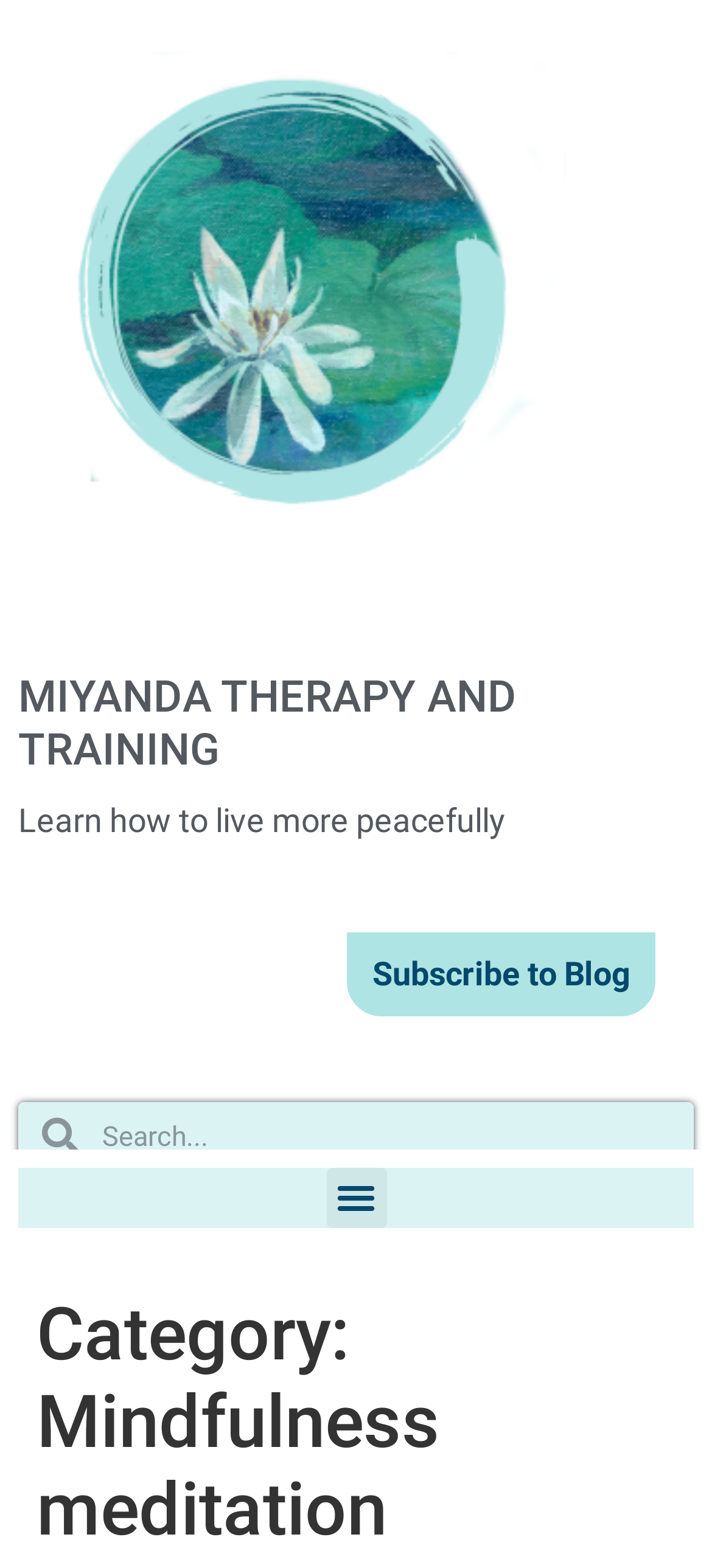Find the coordinates for the bounding box of the element with this description: "Subscribe to Blog".

[0.487, 0.594, 0.921, 0.648]